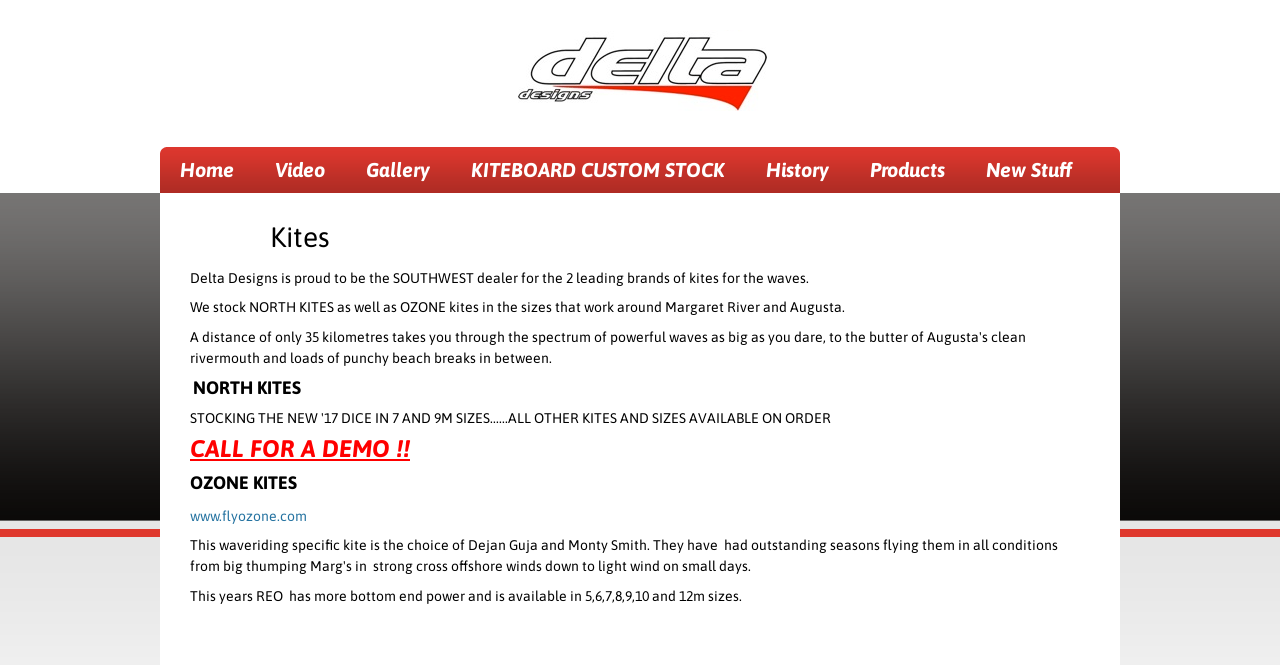Identify the coordinates of the bounding box for the element that must be clicked to accomplish the instruction: "go to home page".

[0.125, 0.221, 0.198, 0.29]